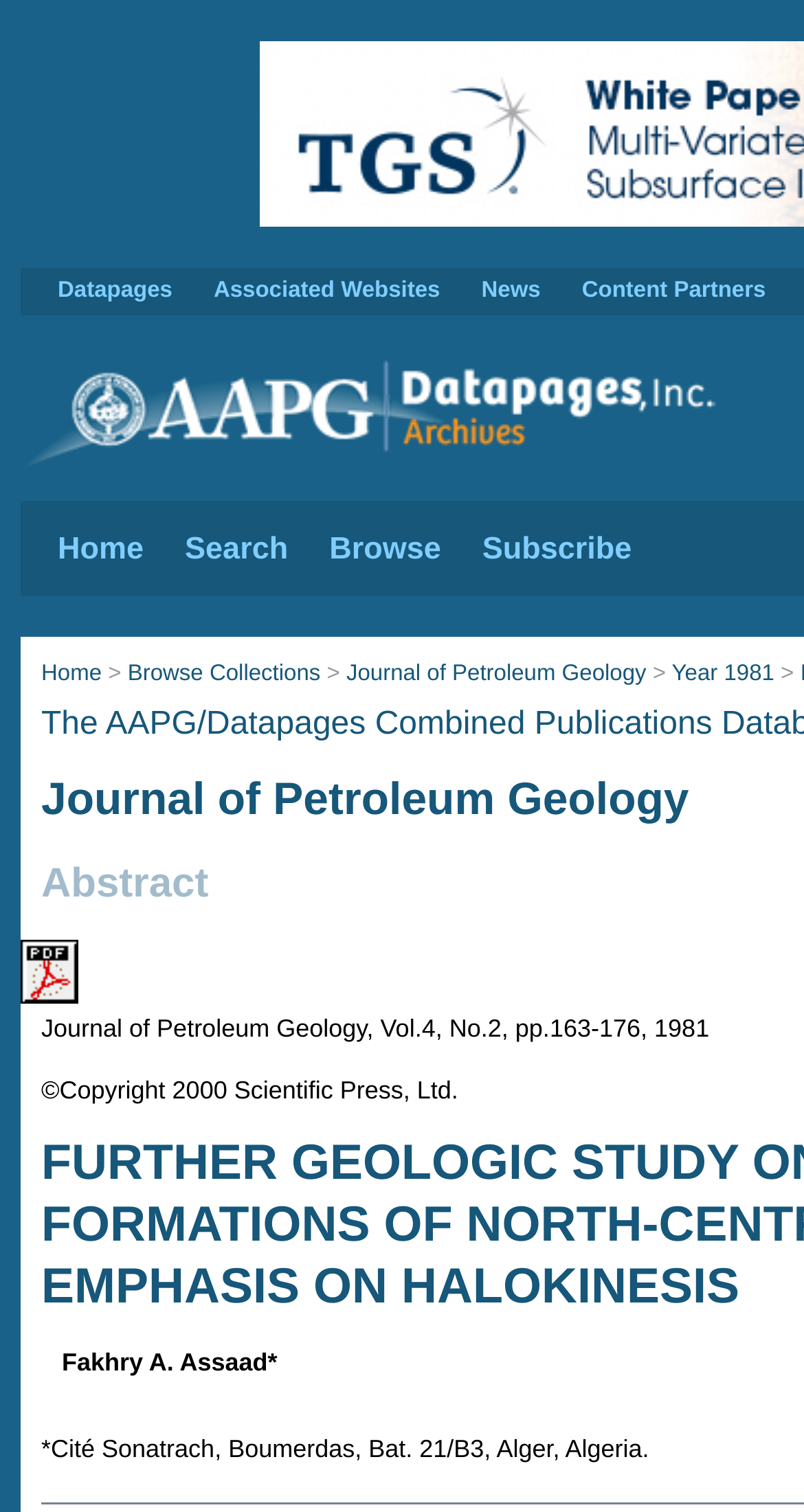Give a short answer to this question using one word or a phrase:
What is the year of the publication?

1981